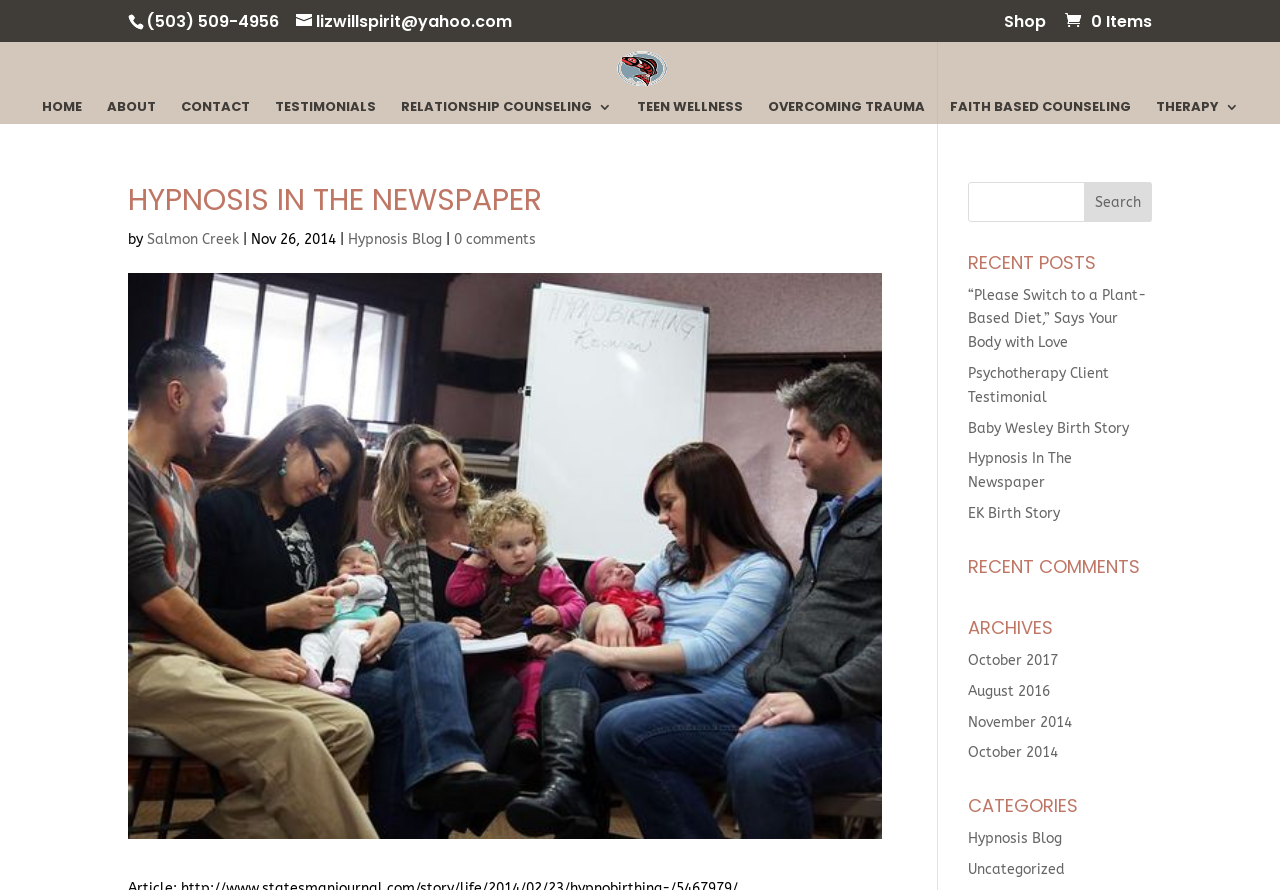Kindly determine the bounding box coordinates of the area that needs to be clicked to fulfill this instruction: "check the 'RECENT POSTS'".

[0.756, 0.283, 0.9, 0.319]